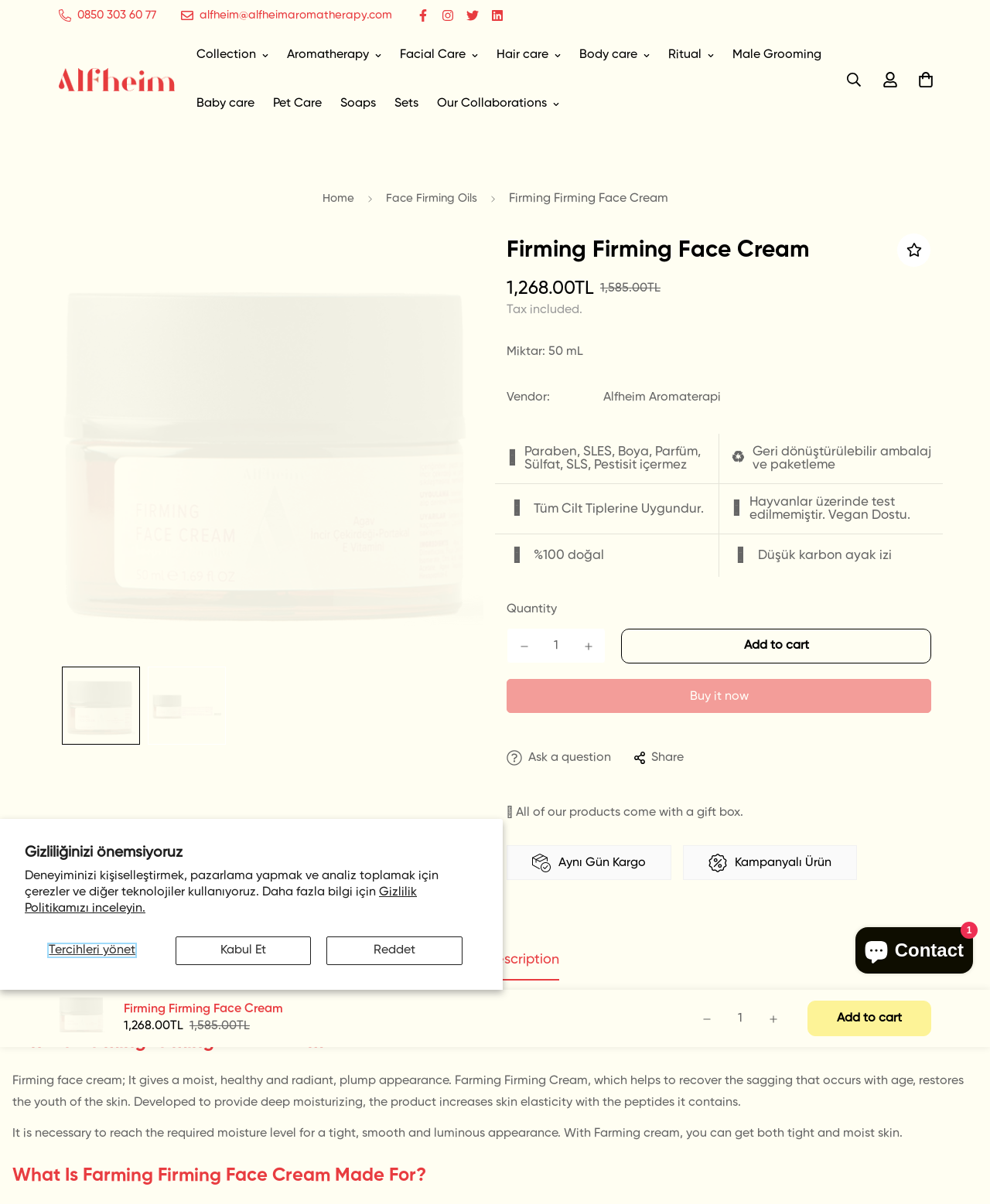Bounding box coordinates should be in the format (top-left x, top-left y, bottom-right x, bottom-right y) and all values should be floating point numbers between 0 and 1. Determine the bounding box coordinate for the UI element described as: Facial Care

[0.395, 0.026, 0.492, 0.066]